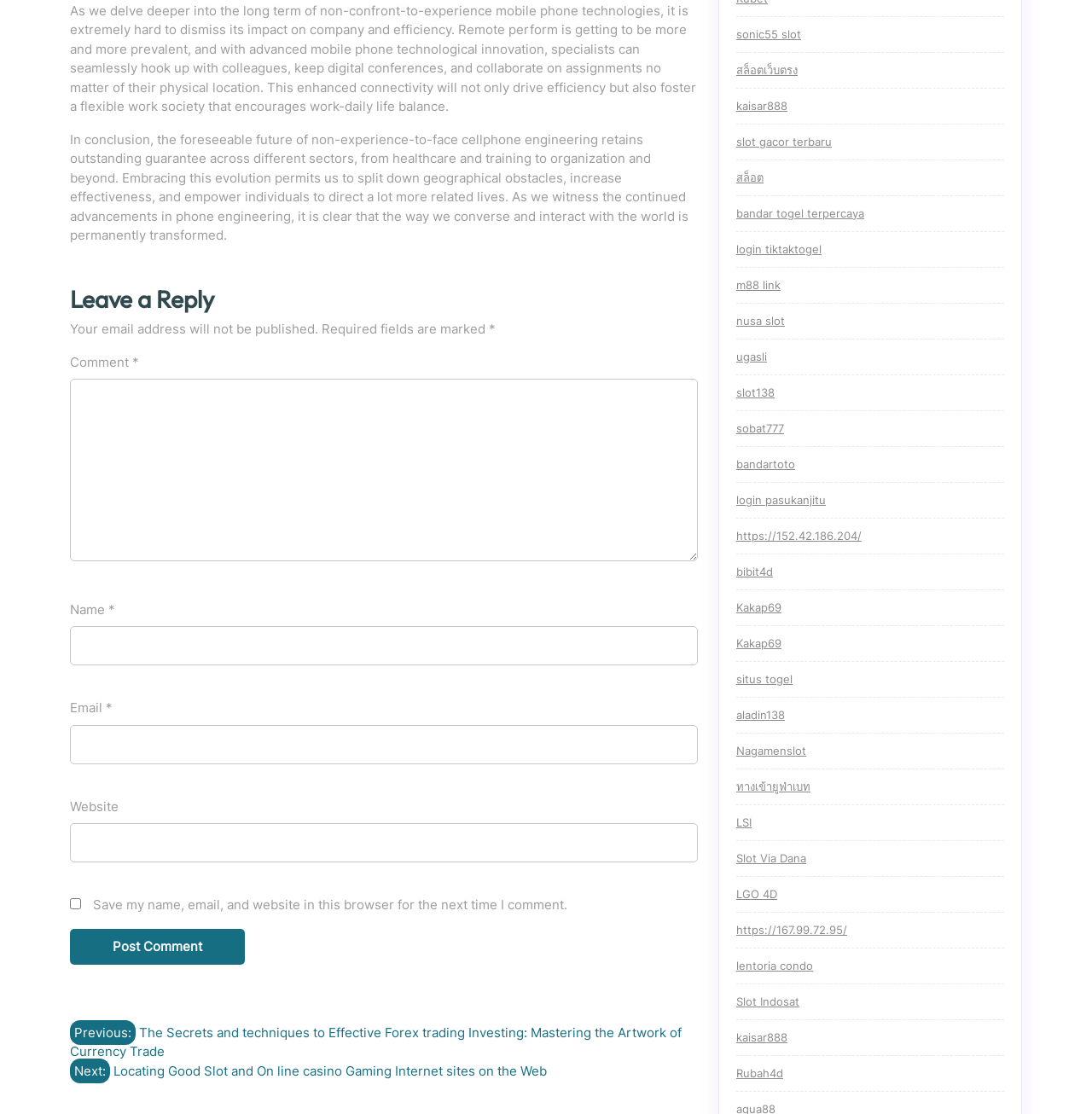Provide the bounding box coordinates, formatted as (top-left x, top-left y, bottom-right x, bottom-right y), with all values being floating point numbers between 0 and 1. Identify the bounding box of the UI element that matches the description: situs togel

[0.674, 0.603, 0.726, 0.615]